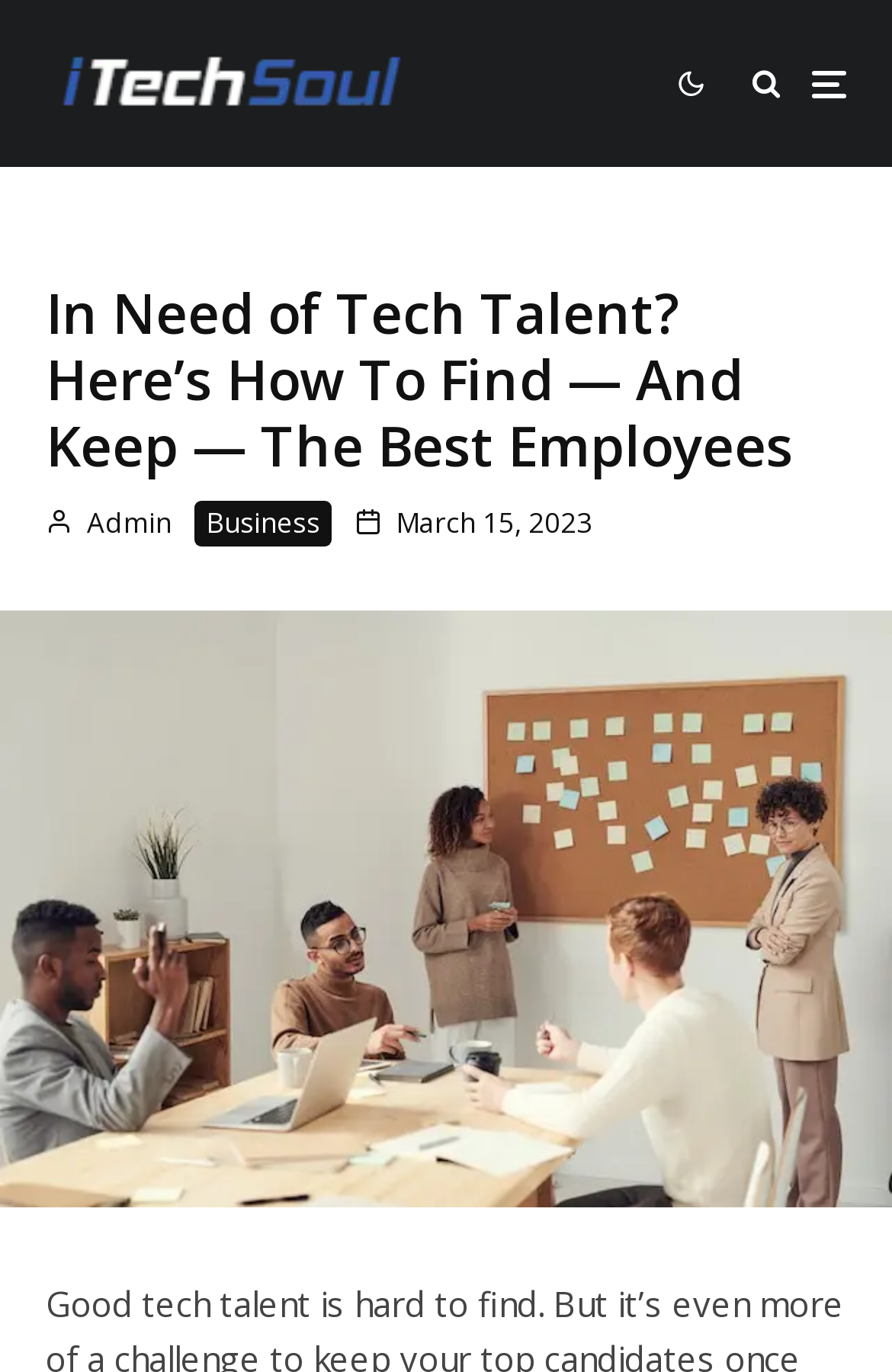Please find the bounding box for the following UI element description. Provide the coordinates in (top-left x, top-left y, bottom-right x, bottom-right y) format, with values between 0 and 1: Admin

[0.051, 0.367, 0.192, 0.396]